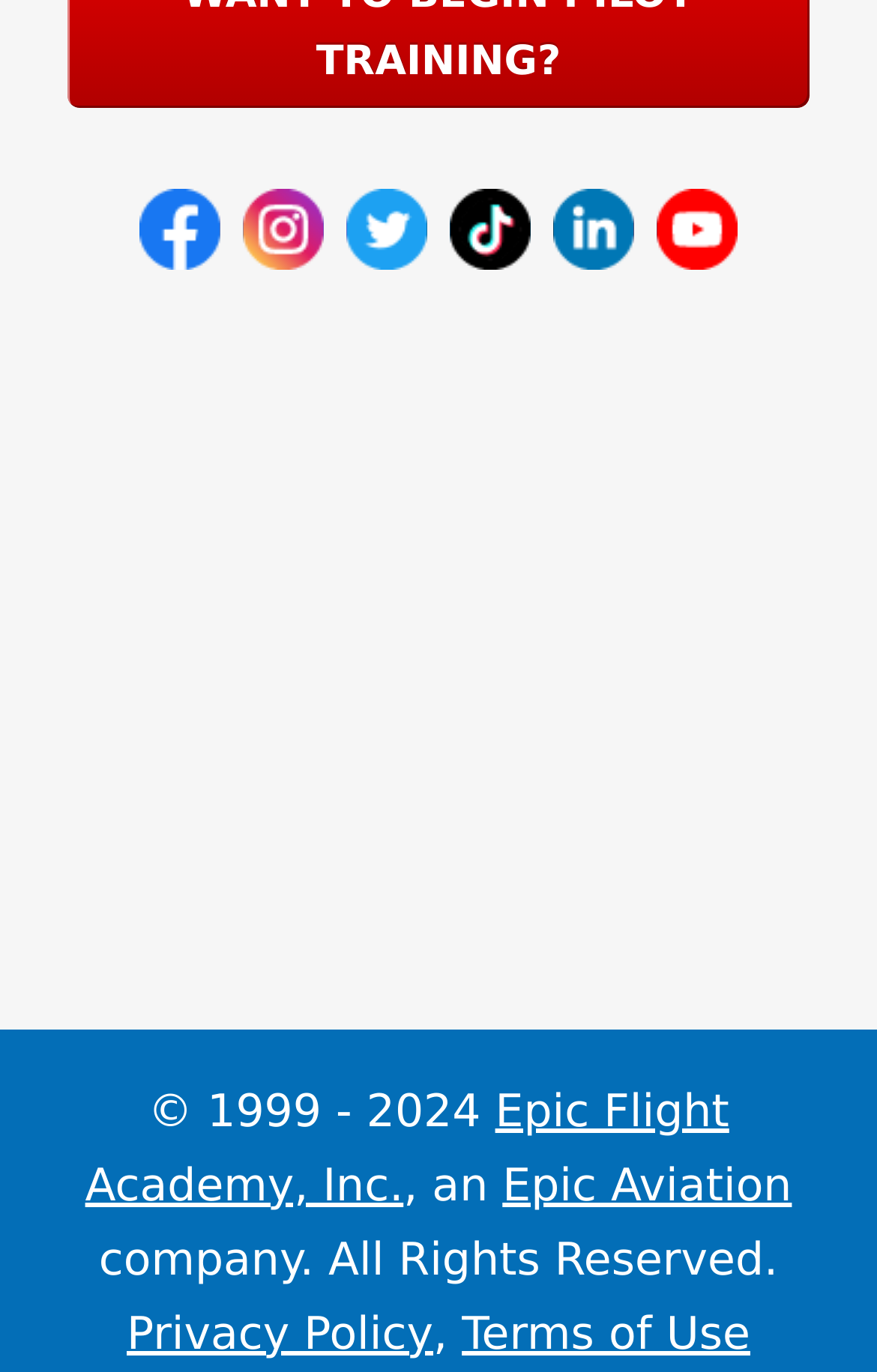What social media platforms are linked on the webpage?
Please provide a single word or phrase as your answer based on the image.

Facebook, Instagram, Twitter, TikTok, LinkedIn, YouTube